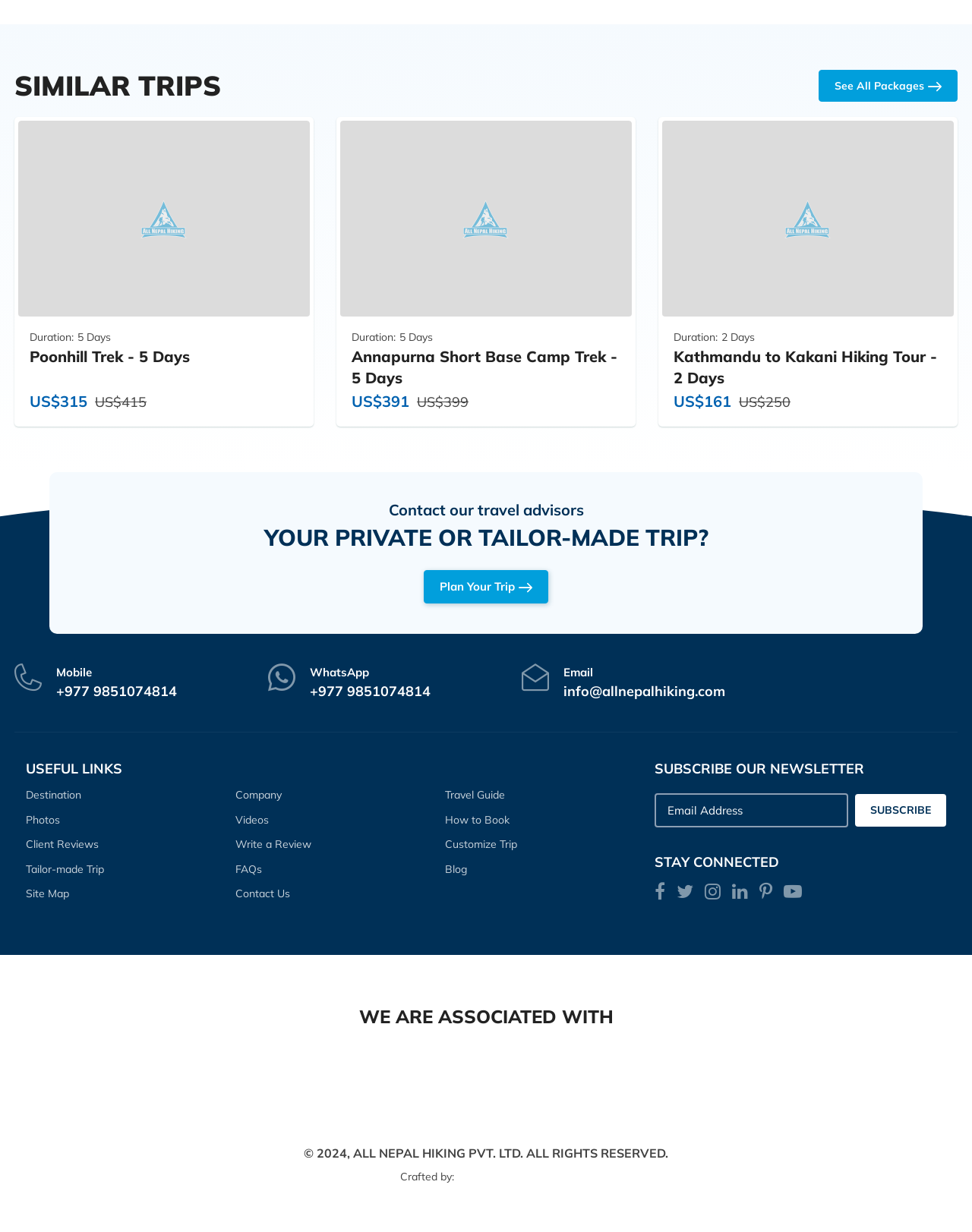Please predict the bounding box coordinates of the element's region where a click is necessary to complete the following instruction: "Subscribe to the newsletter". The coordinates should be represented by four float numbers between 0 and 1, i.e., [left, top, right, bottom].

[0.88, 0.645, 0.973, 0.671]